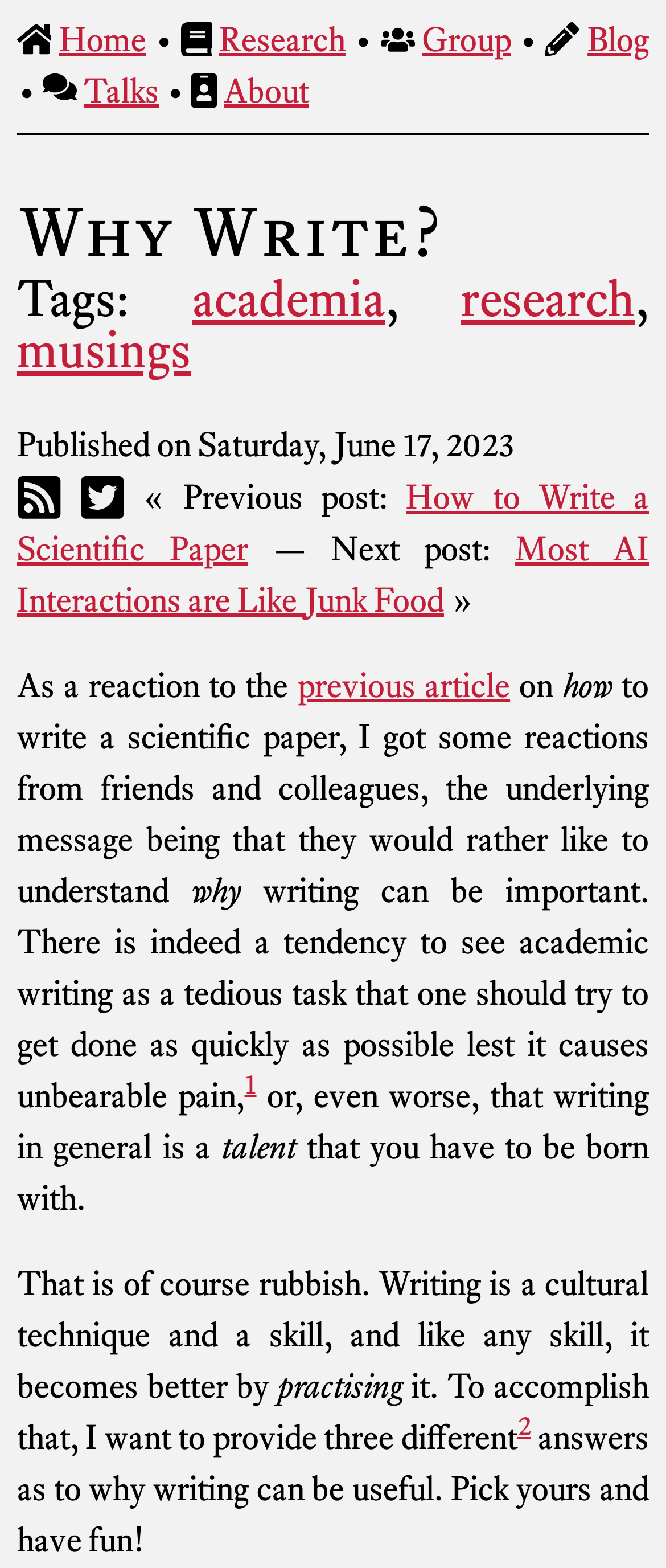How many tags are associated with this blog post?
Utilize the image to construct a detailed and well-explained answer.

The tags associated with this blog post can be found in the heading element with the text 'Tags: academia, research, musings' which is located below the title of the blog post, with a bounding box coordinate of [0.026, 0.175, 0.974, 0.24]. There are three tags: 'academia', 'research', and 'musings'.